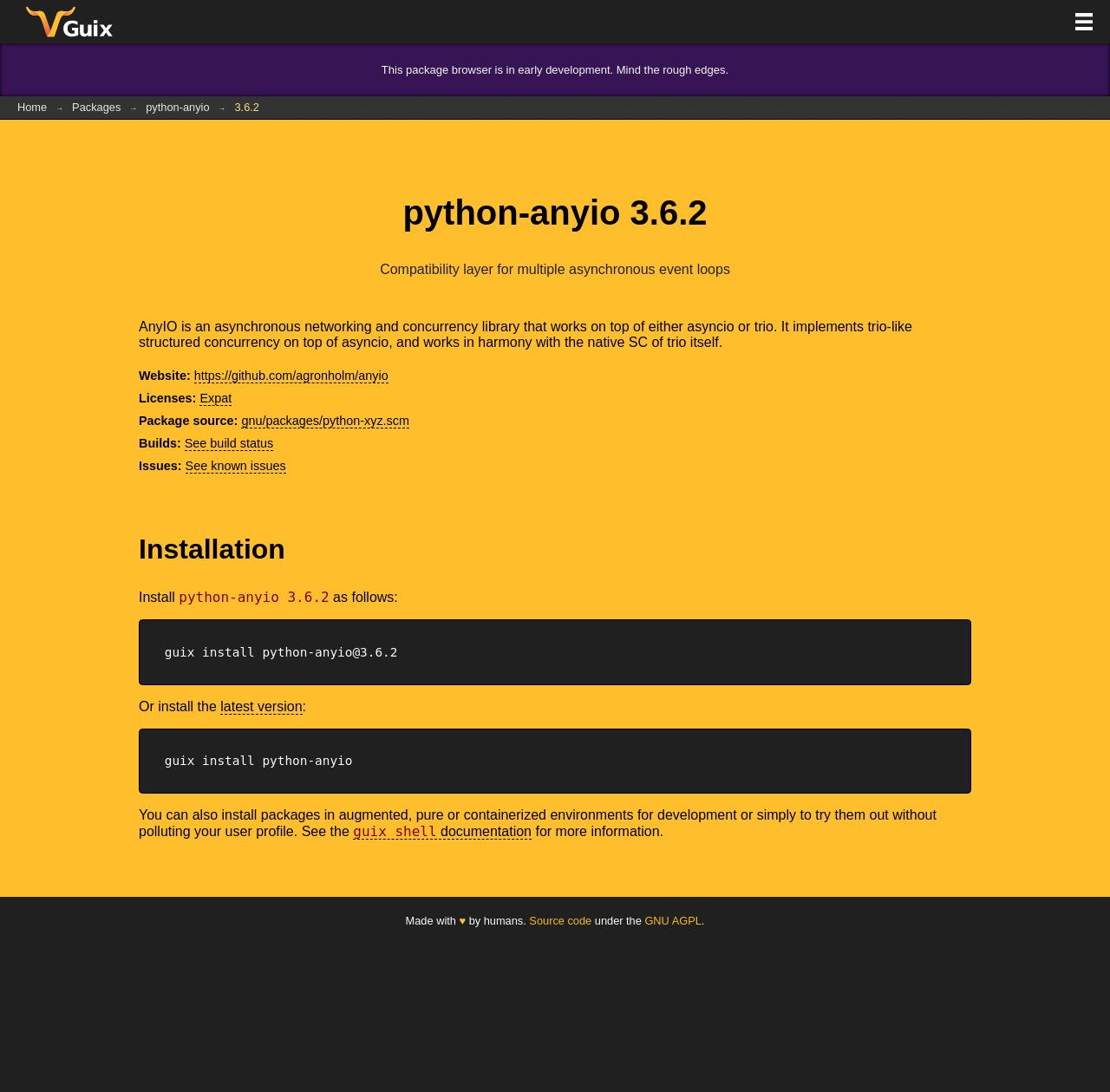How can the package be installed?
Please describe in detail the information shown in the image to answer the question.

The installation instructions can be found in the section 'Installation' where it is mentioned that the package can be installed using the command 'guix install python-anyio'.